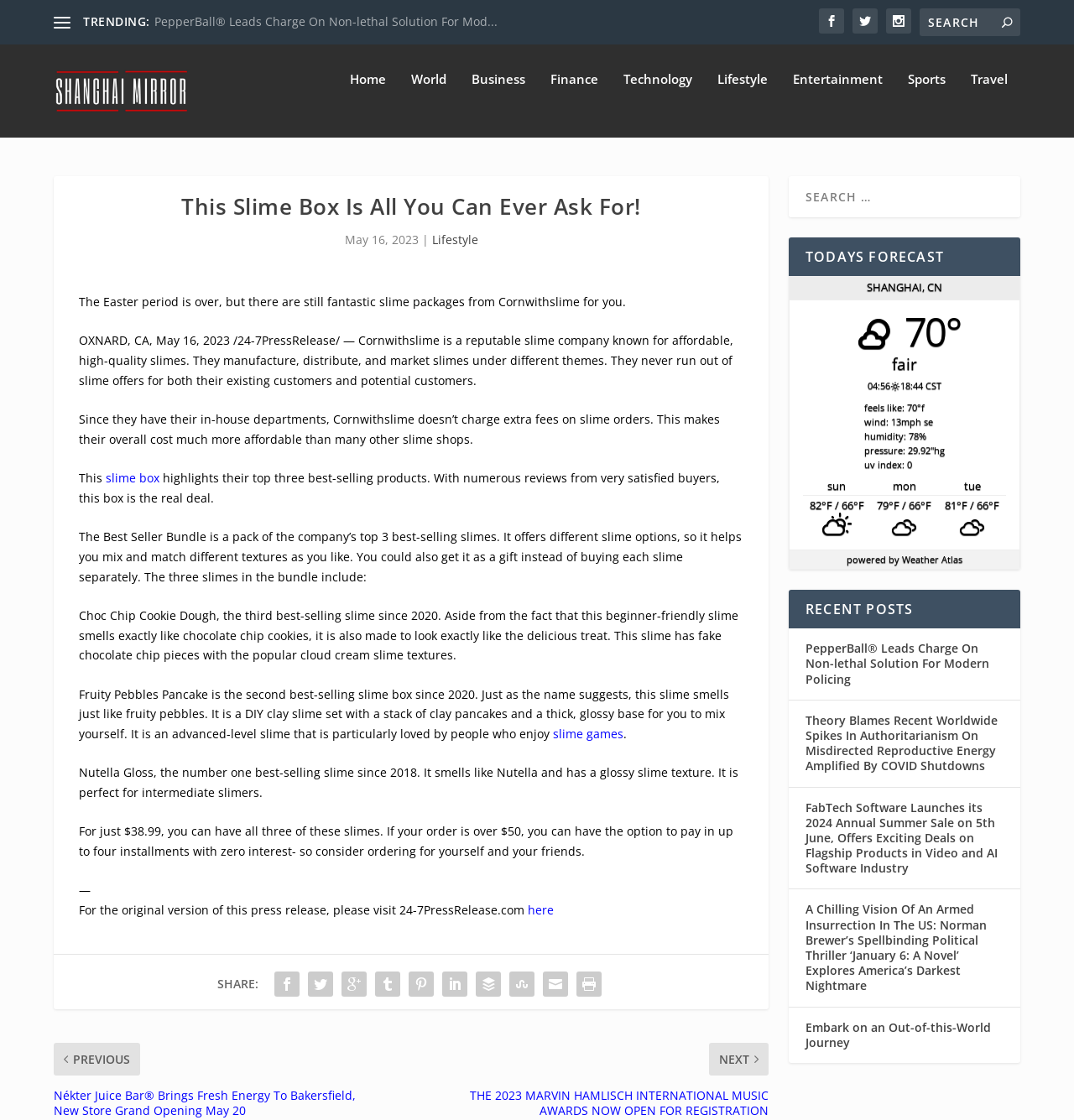Highlight the bounding box coordinates of the element that should be clicked to carry out the following instruction: "Visit the Shanghai Mirror homepage". The coordinates must be given as four float numbers ranging from 0 to 1, i.e., [left, top, right, bottom].

[0.05, 0.055, 0.298, 0.126]